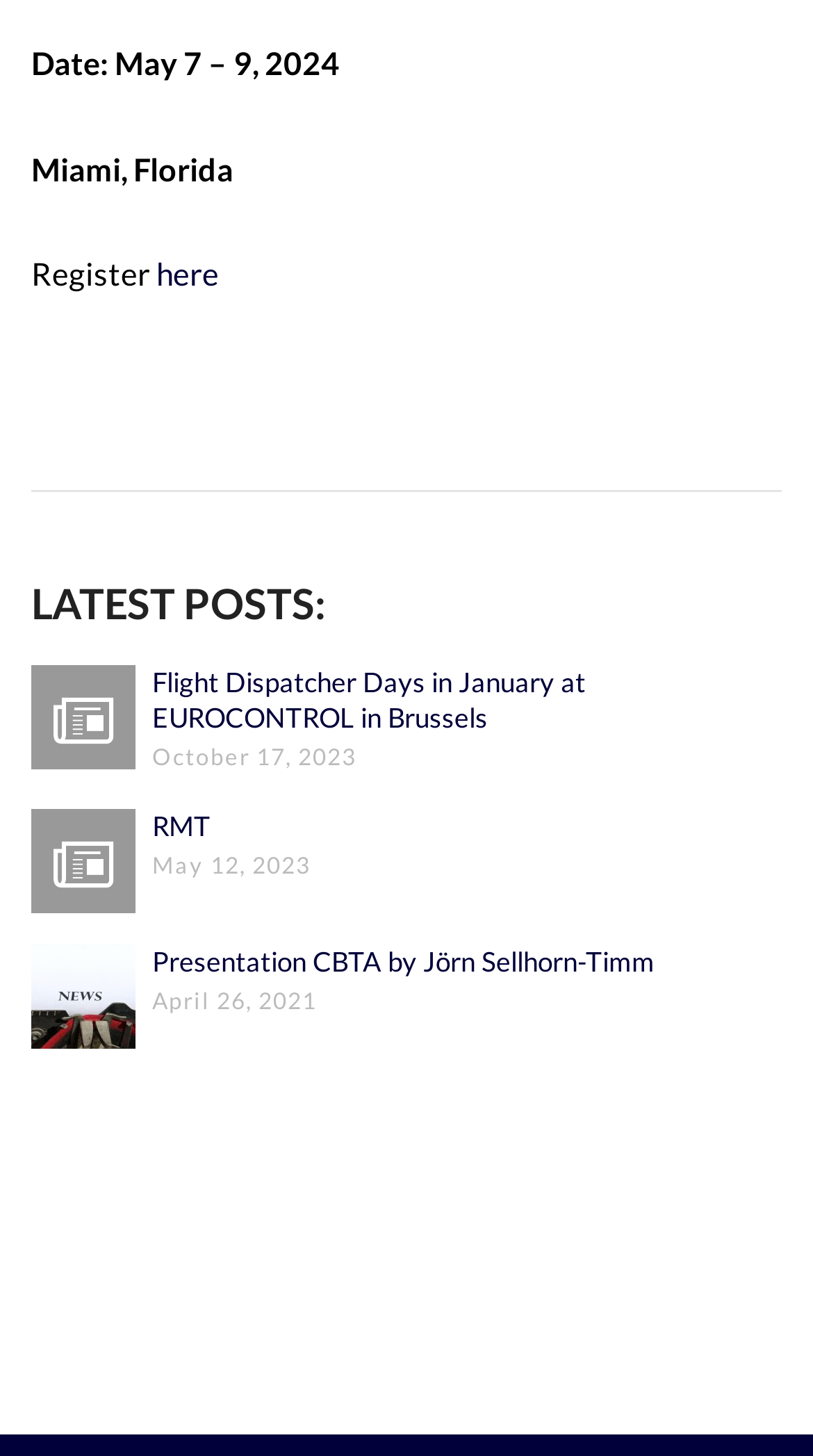Utilize the details in the image to thoroughly answer the following question: What is the title of the second post?

The title of the second post can be found next to the icon, which is 'RMT', and the date 'May 12, 2023'.